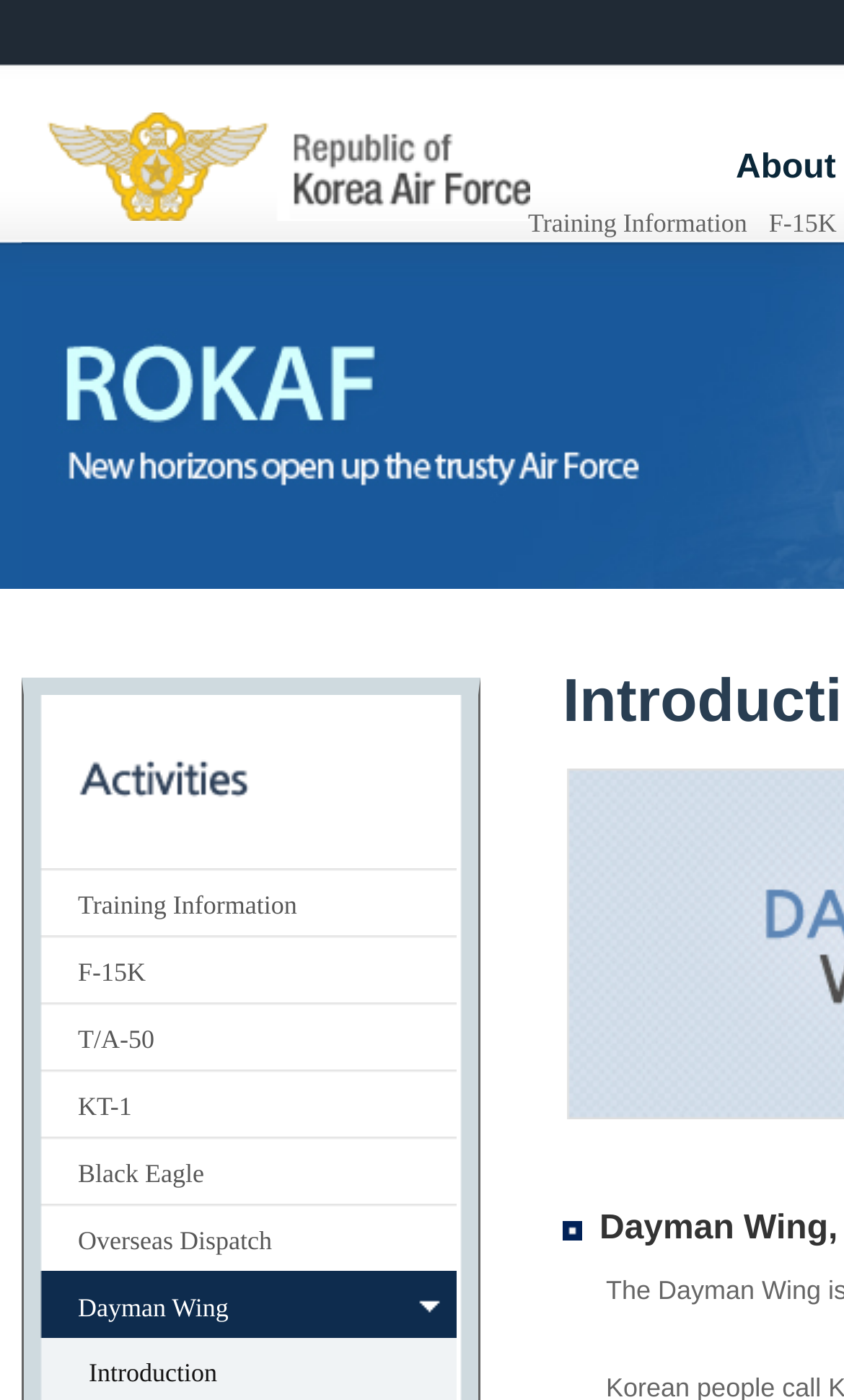Please find the bounding box coordinates of the element's region to be clicked to carry out this instruction: "Explore T/A-50".

[0.028, 0.716, 0.541, 0.764]